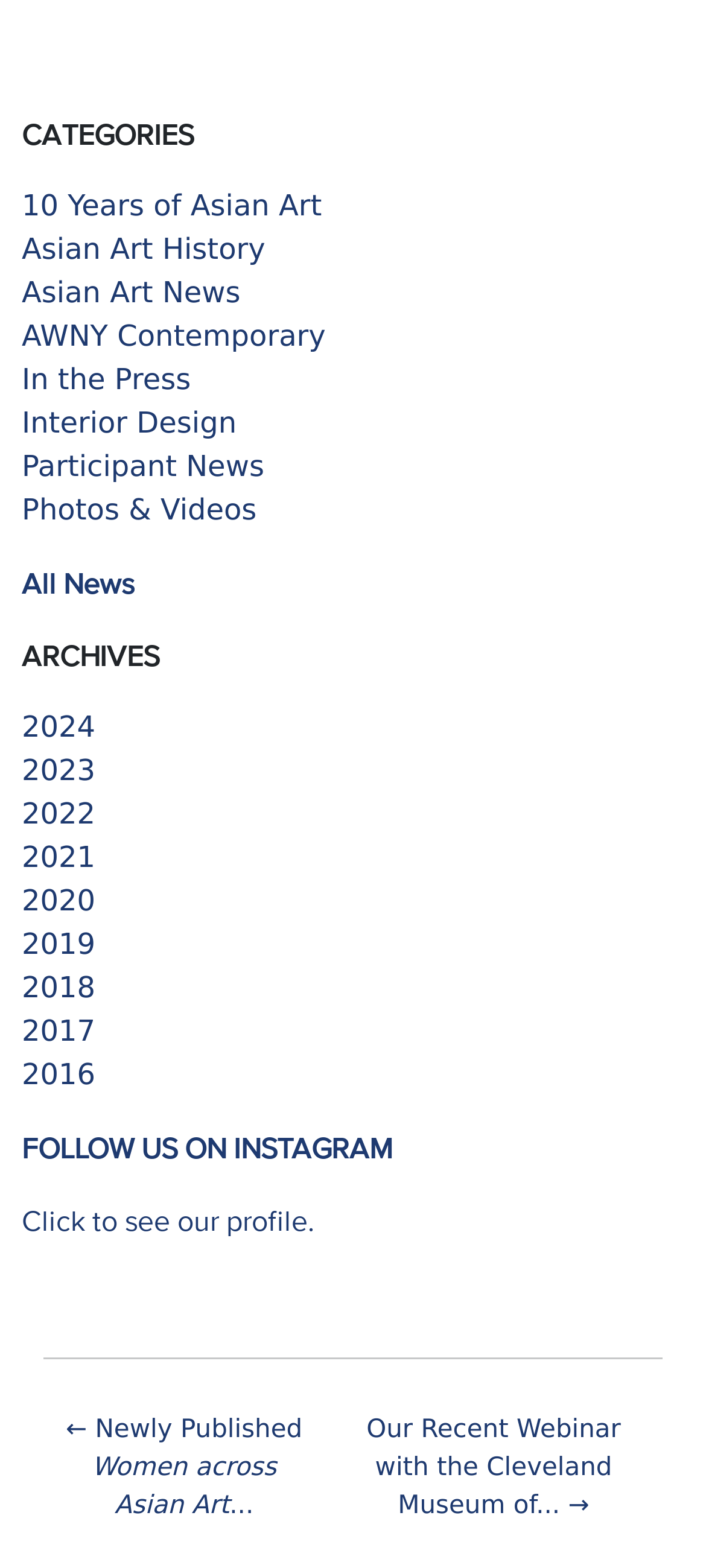What is the last link in the categories section?
Answer the question in as much detail as possible.

The last link in the categories section is 'All News' which is a link element located at the top left of the webpage with a bounding box coordinate of [0.031, 0.361, 0.19, 0.382].